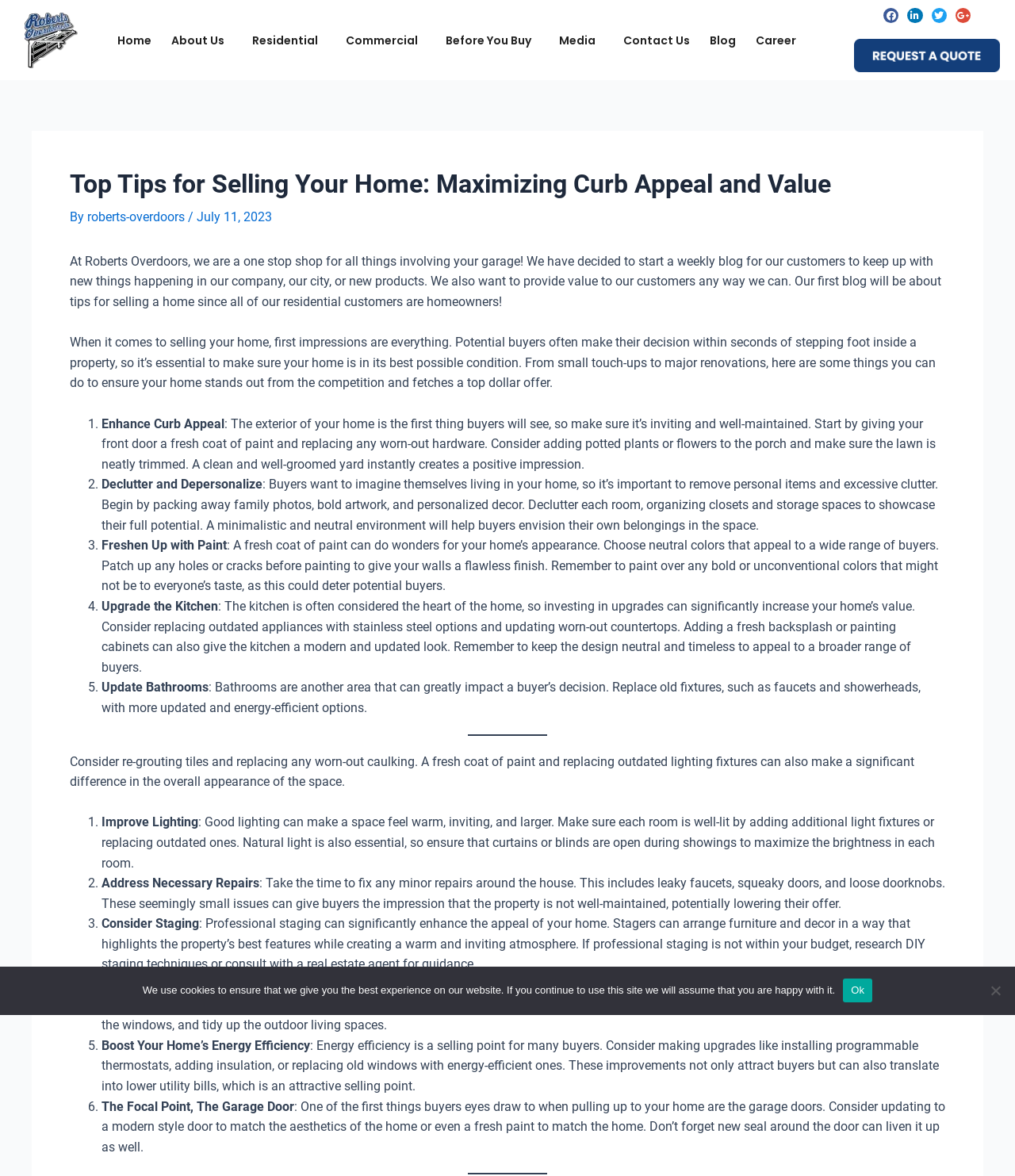Give a one-word or short-phrase answer to the following question: 
What is the purpose of the blog?

To provide value to customers